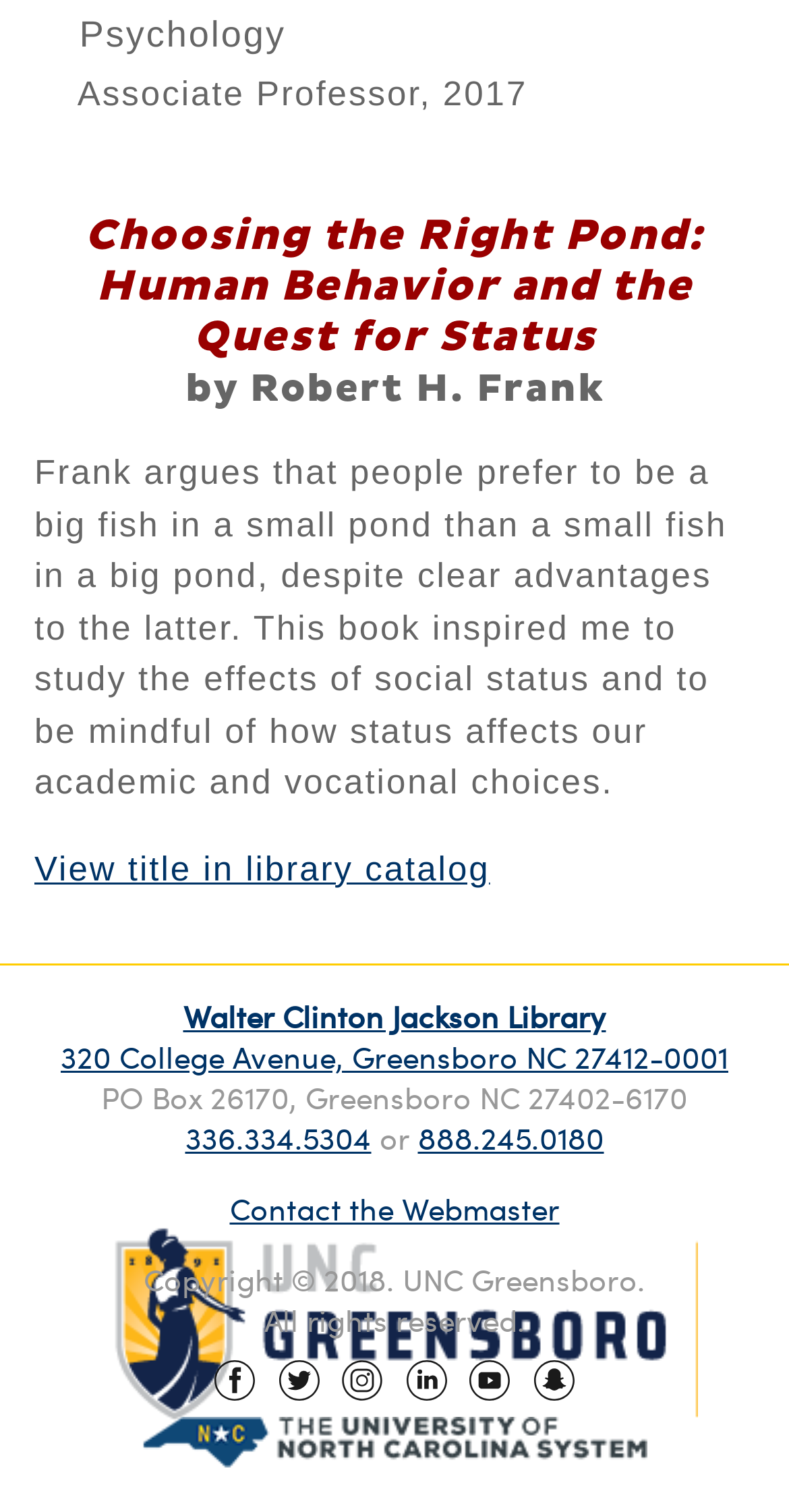What is the address of Walter Clinton Jackson Library?
From the details in the image, provide a complete and detailed answer to the question.

I found the address by looking at the footer section of the webpage, where it lists the library's address as '320 College Avenue, Greensboro NC 27412-0001'.